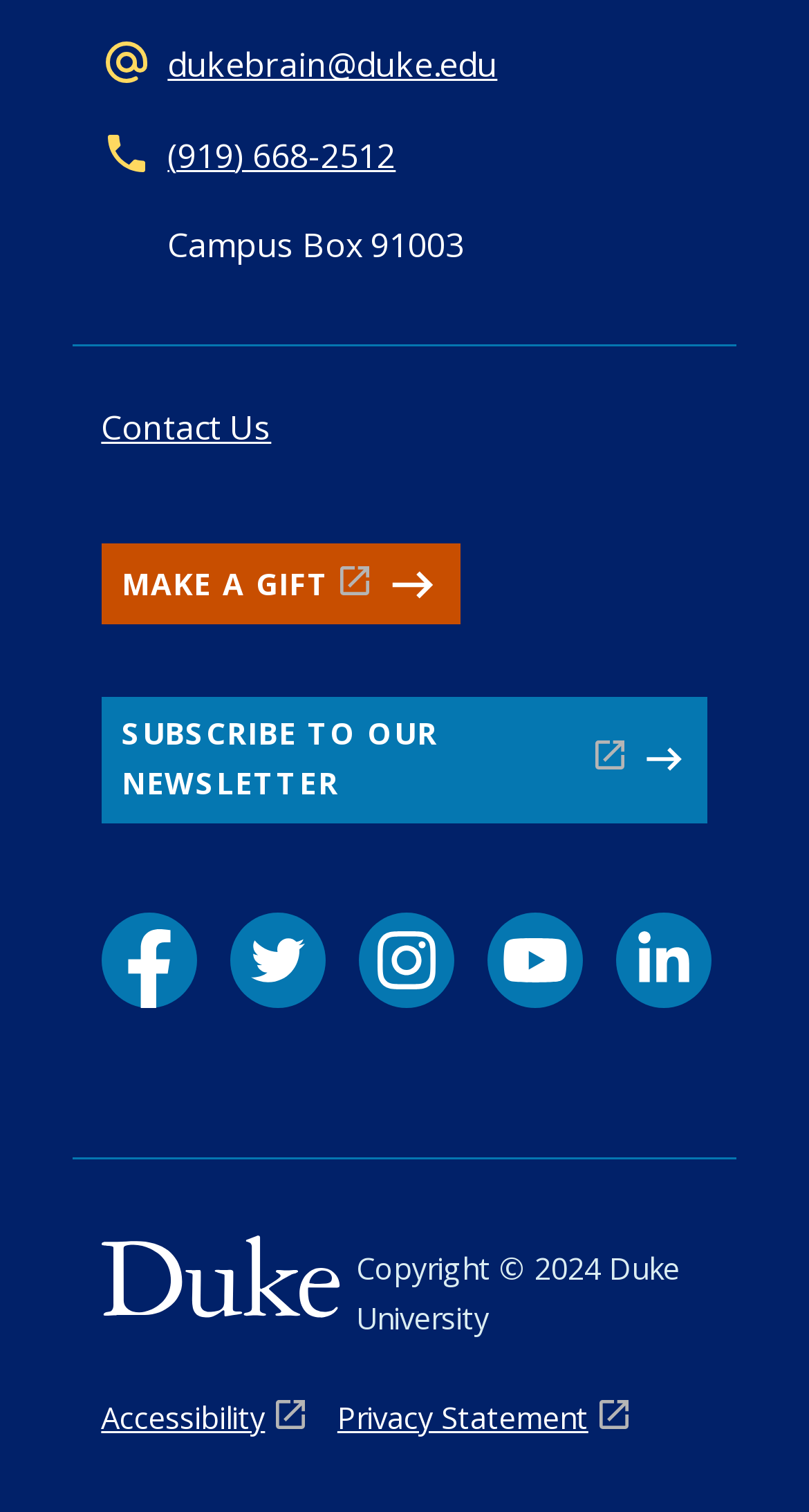Please identify the bounding box coordinates of the element's region that needs to be clicked to fulfill the following instruction: "Visit Facebook page". The bounding box coordinates should consist of four float numbers between 0 and 1, i.e., [left, top, right, bottom].

[0.125, 0.603, 0.243, 0.667]